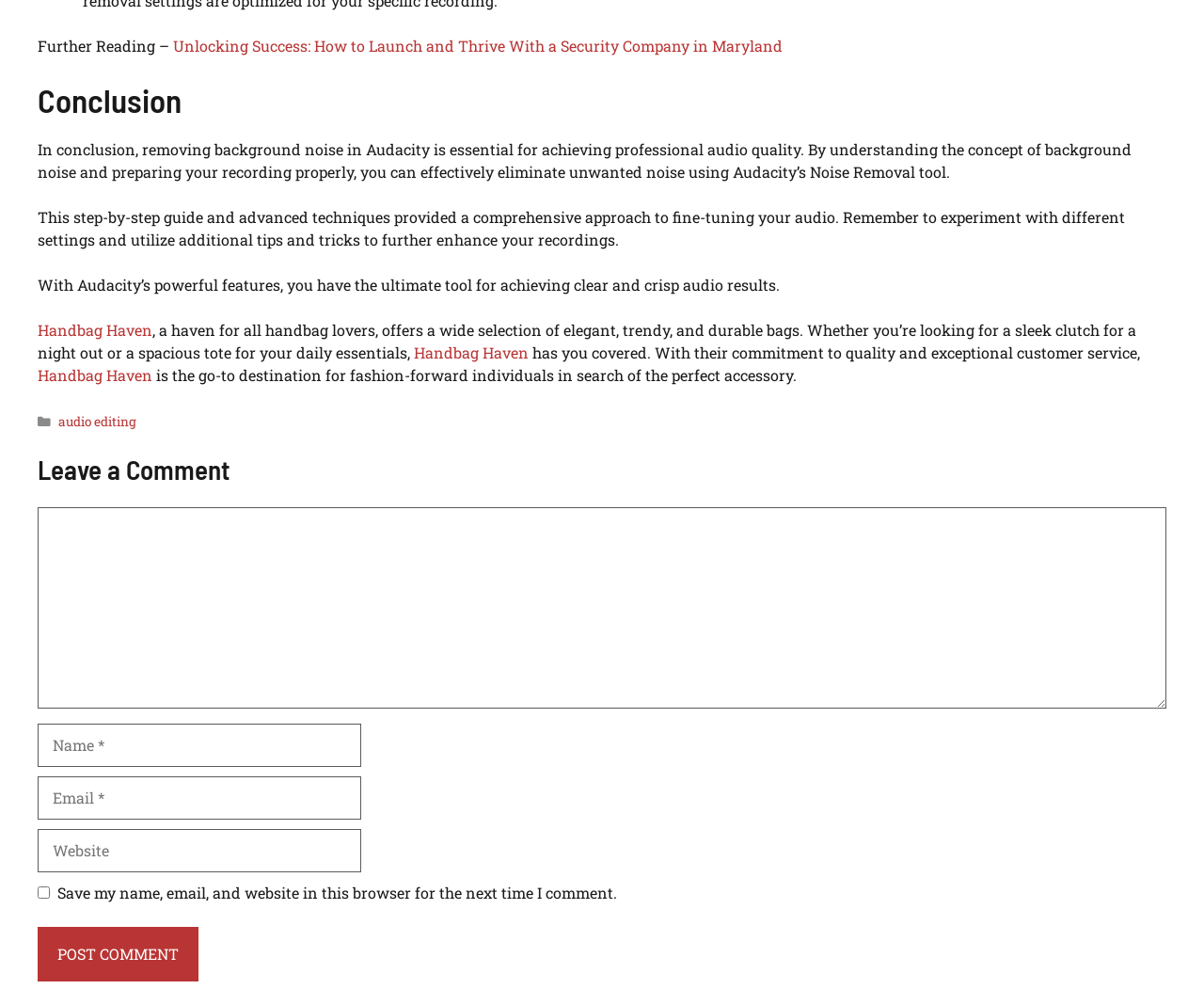What is the name of the handbag store mentioned?
Provide a detailed and well-explained answer to the question.

The name of the handbag store can be found in the links and text descriptions, which repeatedly mention 'Handbag Haven' as a haven for handbag lovers.